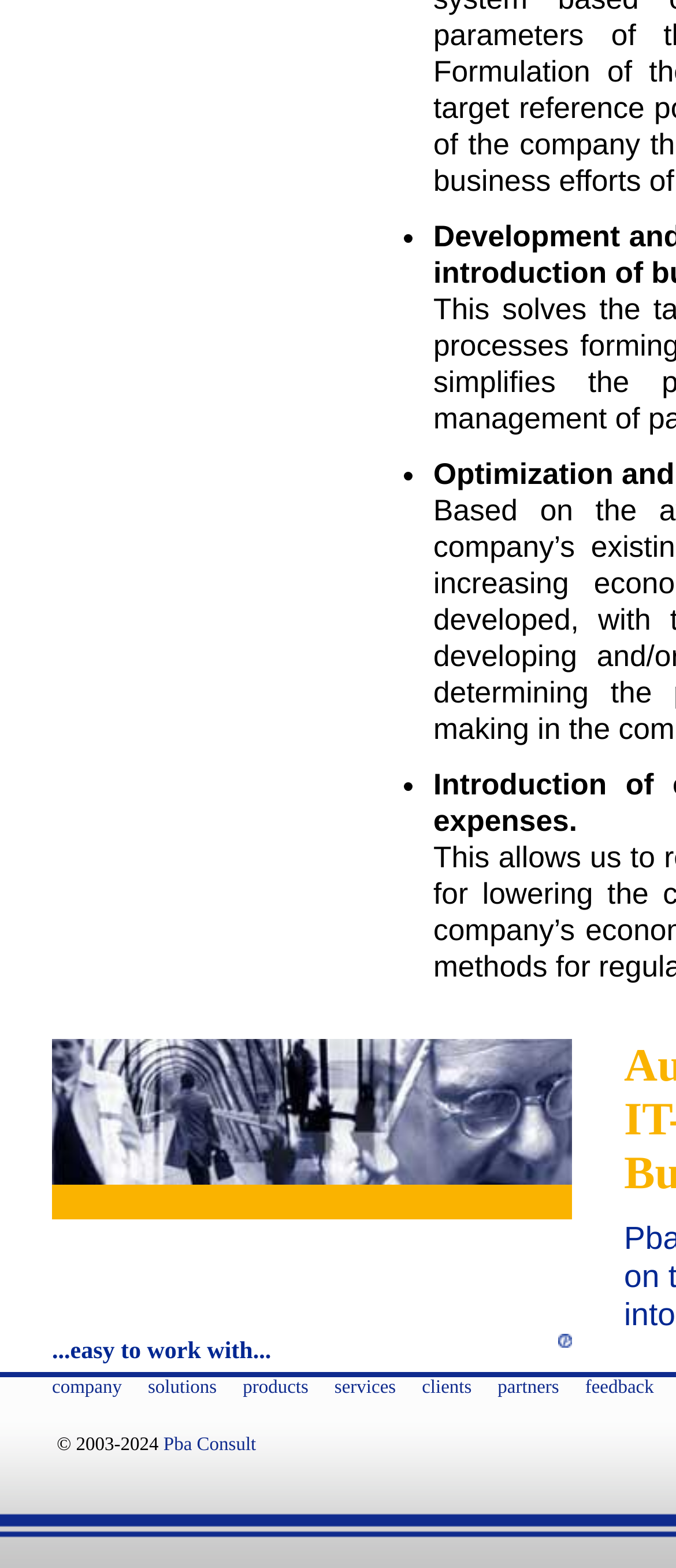Can you determine the bounding box coordinates of the area that needs to be clicked to fulfill the following instruction: "click company"?

[0.077, 0.878, 0.18, 0.892]